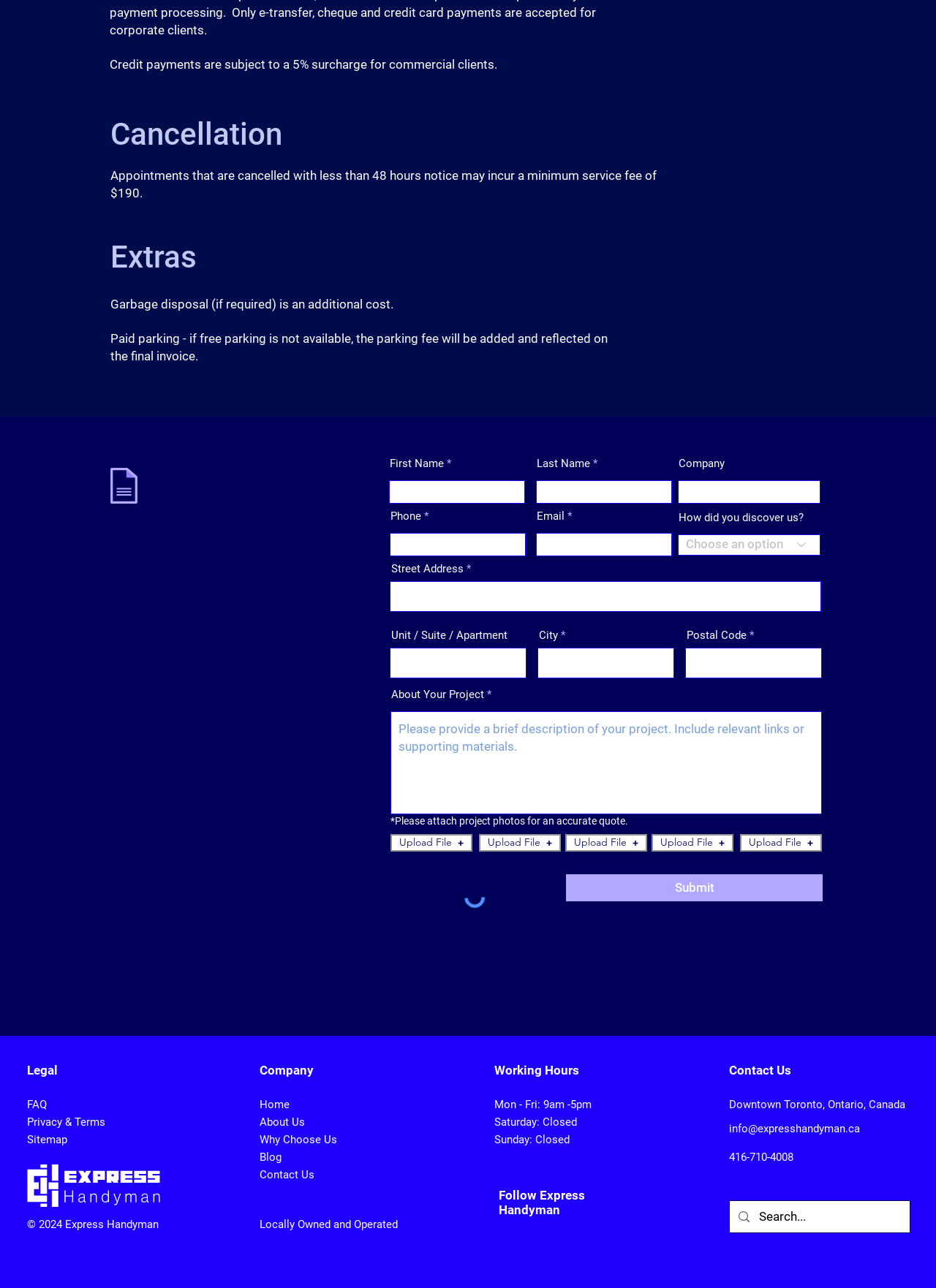Determine the bounding box coordinates for the region that must be clicked to execute the following instruction: "Go to NEWS page".

None